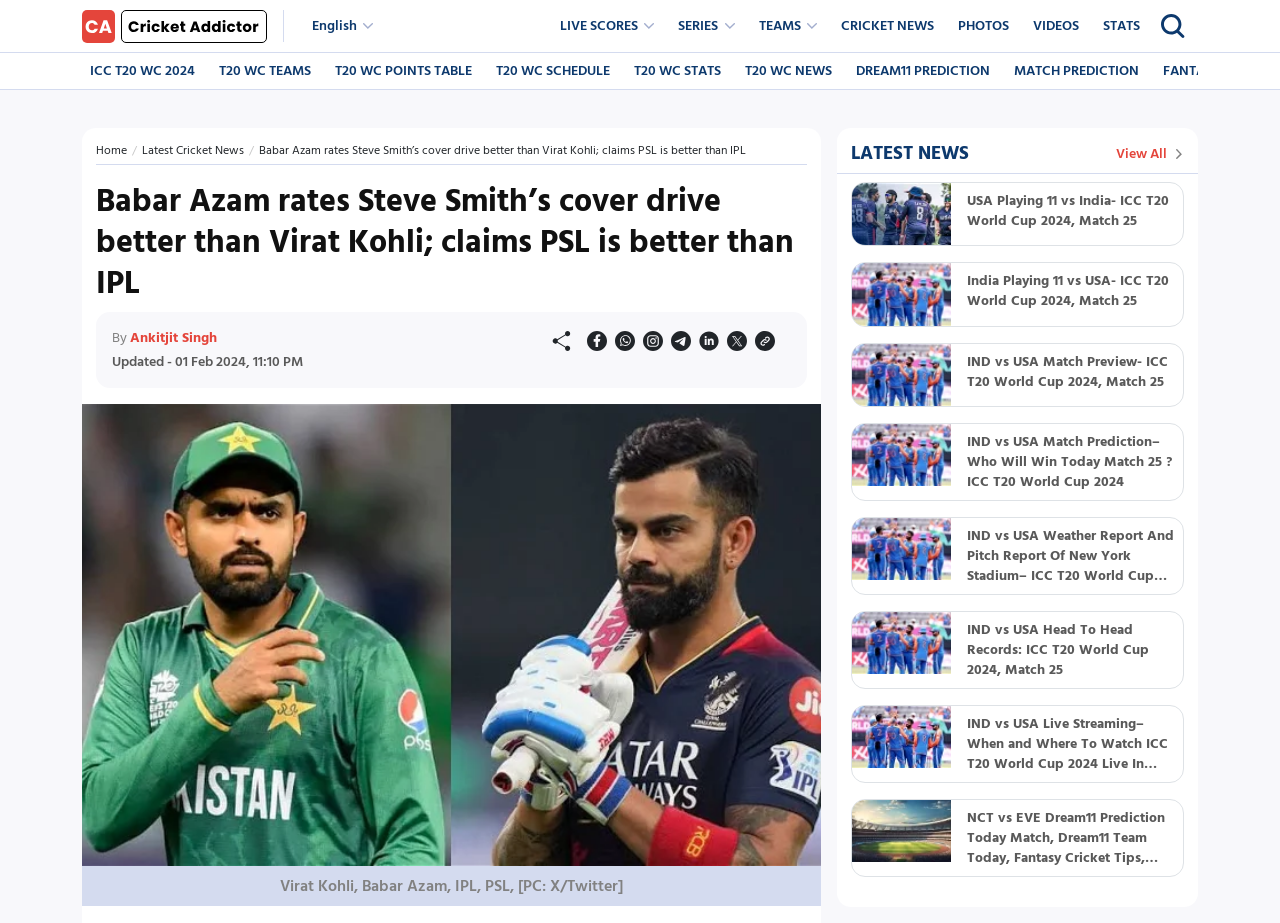Find the bounding box coordinates for the area that should be clicked to accomplish the instruction: "Click the 'LIVE SCORES' button".

[0.431, 0.009, 0.517, 0.048]